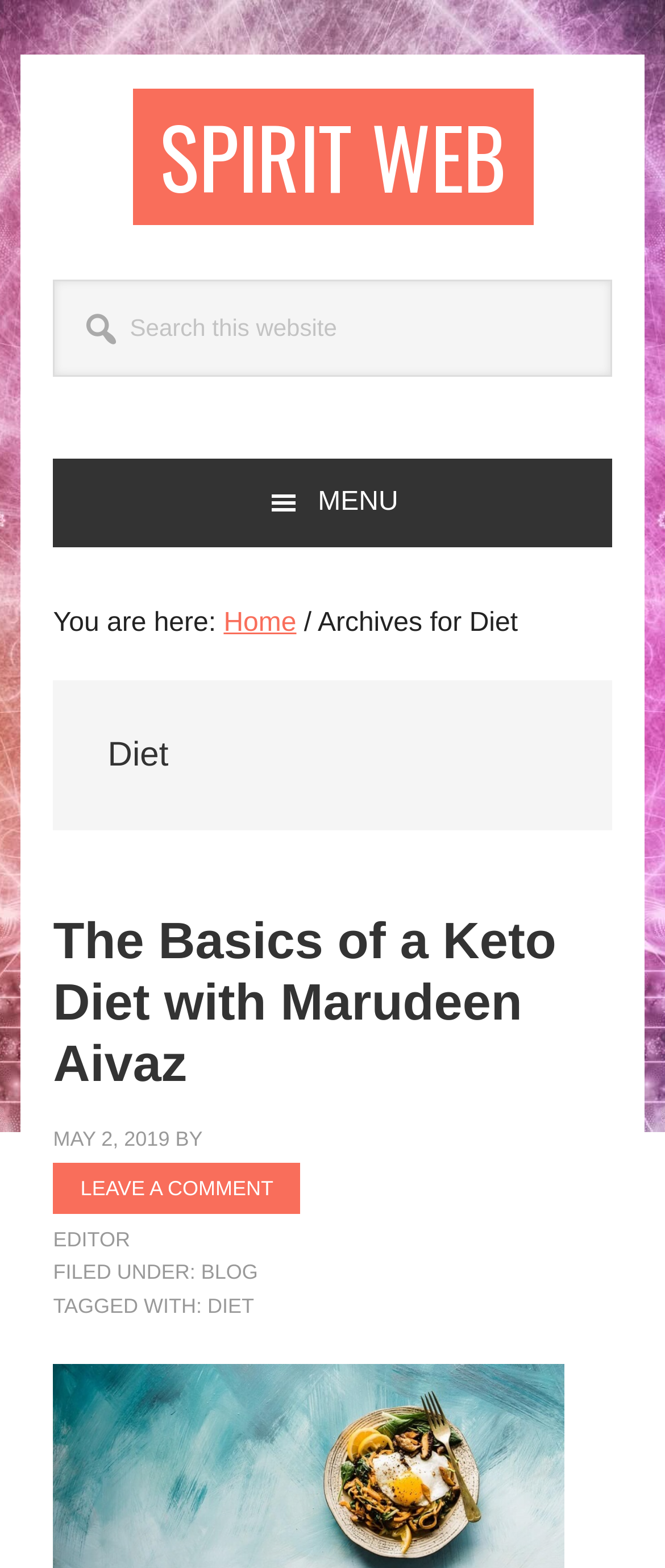Please mark the clickable region by giving the bounding box coordinates needed to complete this instruction: "Read The Basics of a Keto Diet with Marudeen Aivaz".

[0.08, 0.583, 0.837, 0.697]